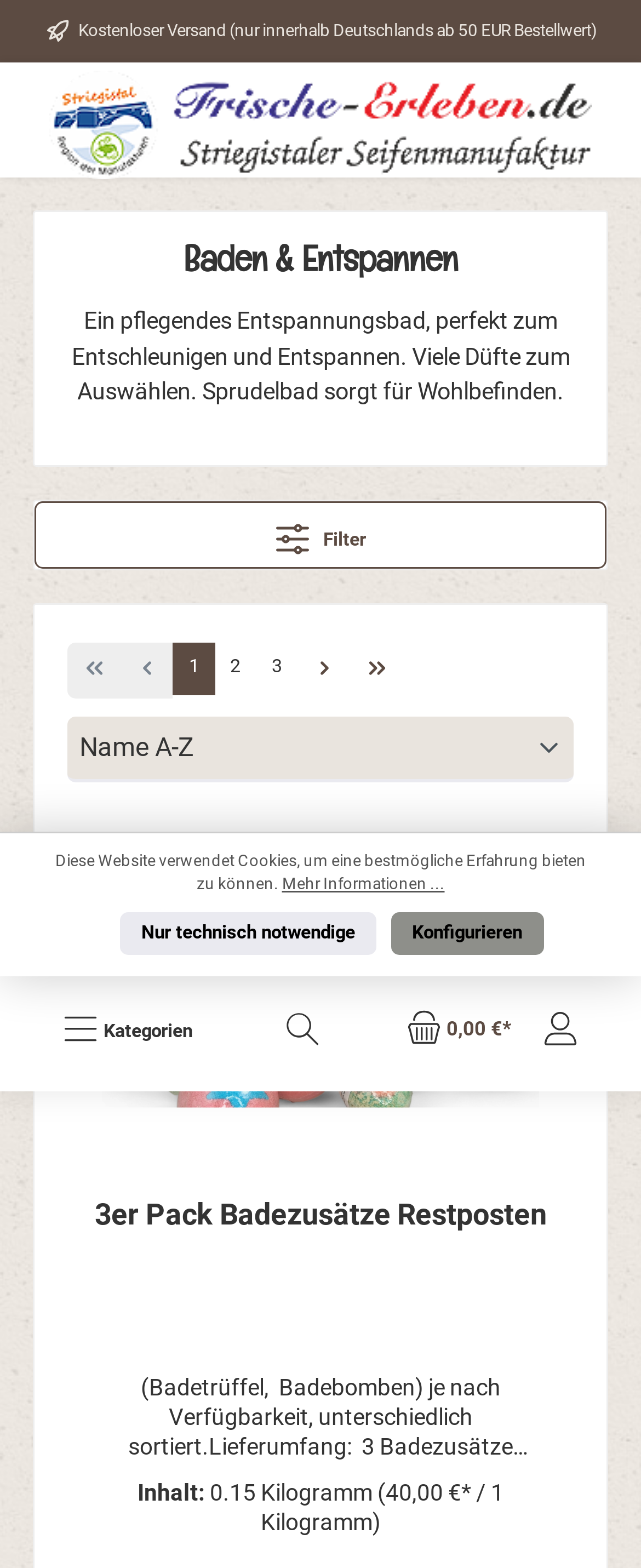Please identify the bounding box coordinates of the region to click in order to complete the task: "Open the menu". The coordinates must be four float numbers between 0 and 1, specified as [left, top, right, bottom].

[0.064, 0.632, 0.334, 0.682]